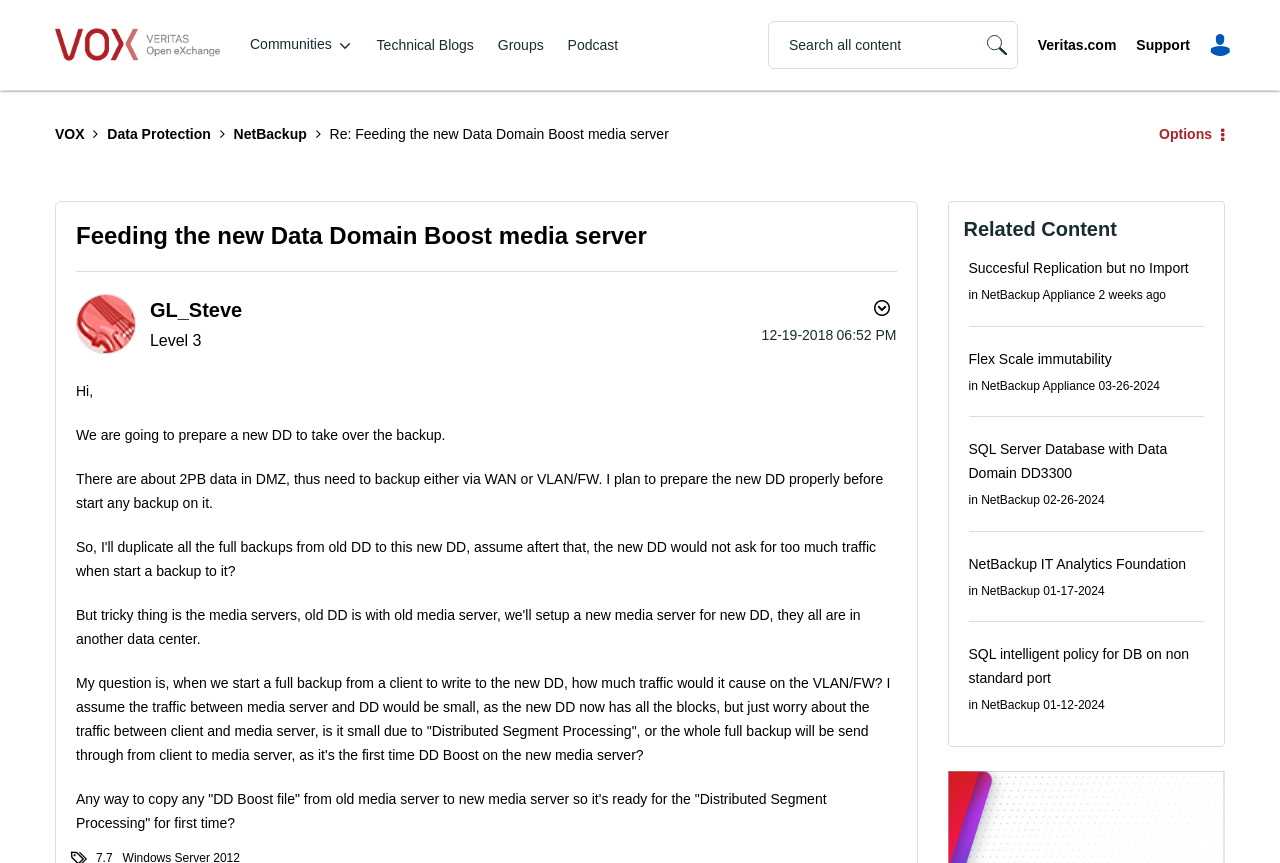Please answer the following question using a single word or phrase: What is the date of the post?

12-19-2018